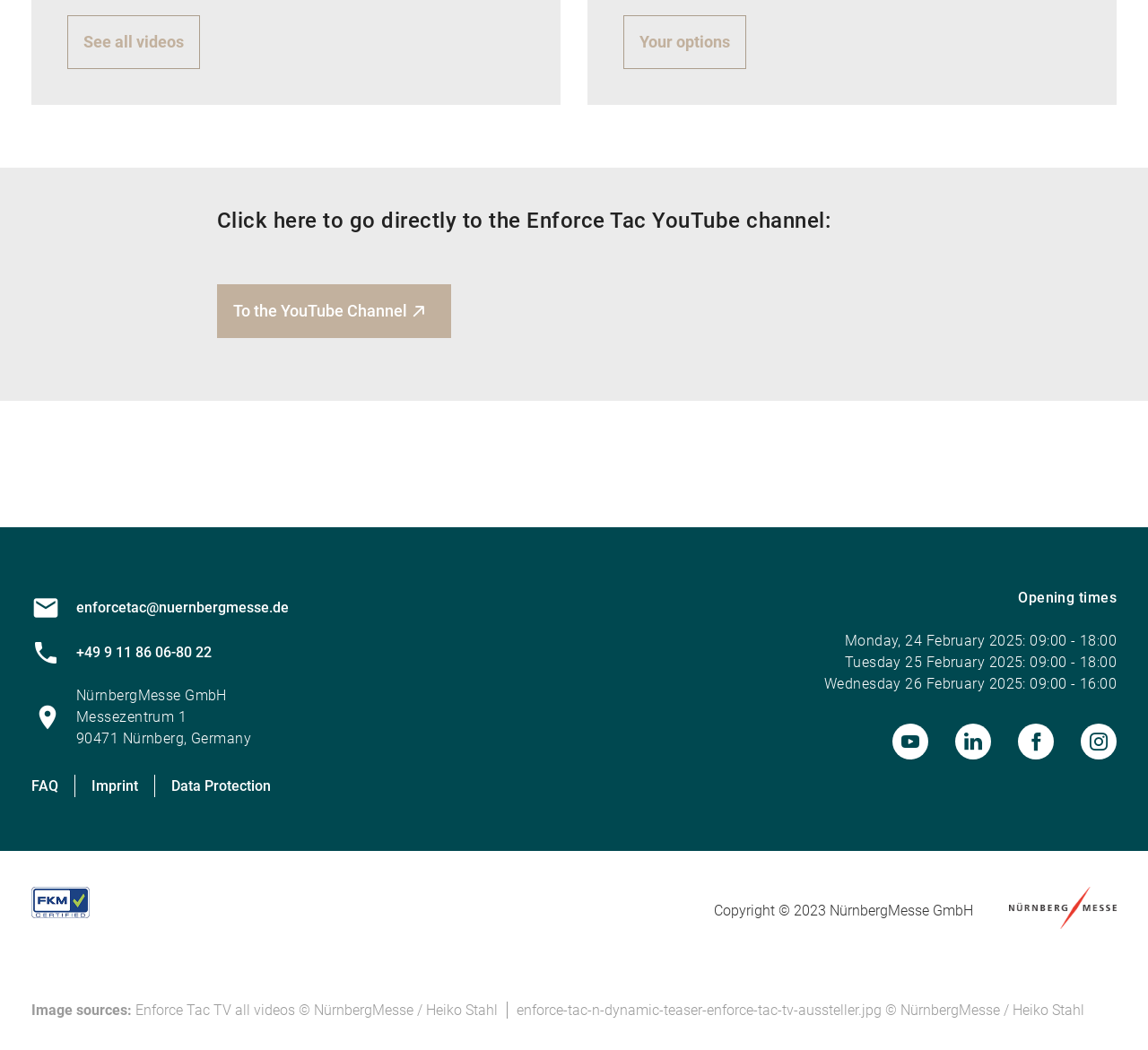Locate the bounding box coordinates of the element you need to click to accomplish the task described by this instruction: "Call +49 9 11 86 06-80 22".

[0.066, 0.602, 0.184, 0.641]